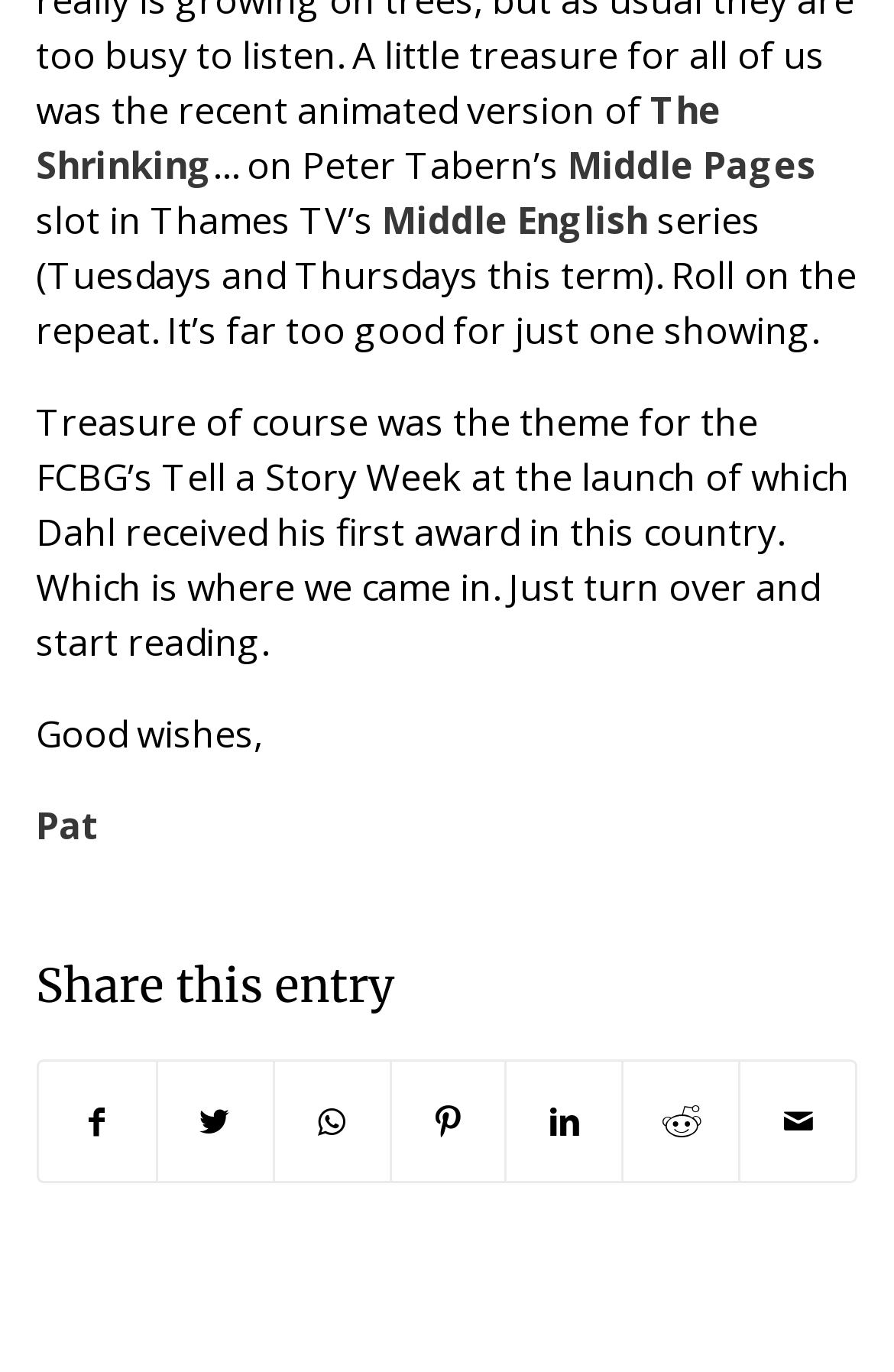What is the bounding box coordinate of the 'Share this entry' heading?
Based on the image, respond with a single word or phrase.

[0.04, 0.698, 0.96, 0.738]